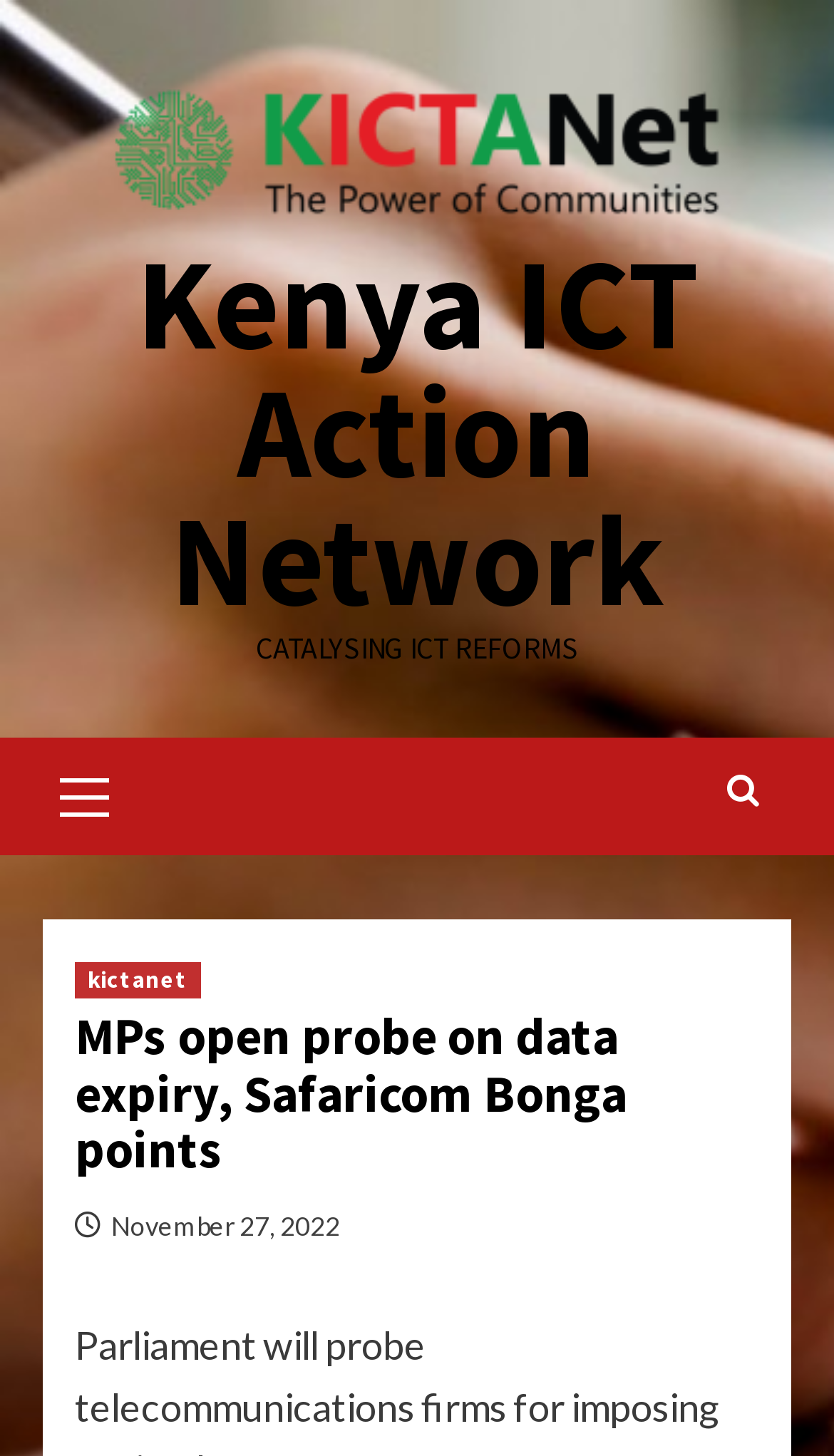Use a single word or phrase to answer the question:
What is the purpose of the organization?

CATALYSING ICT REFORMS